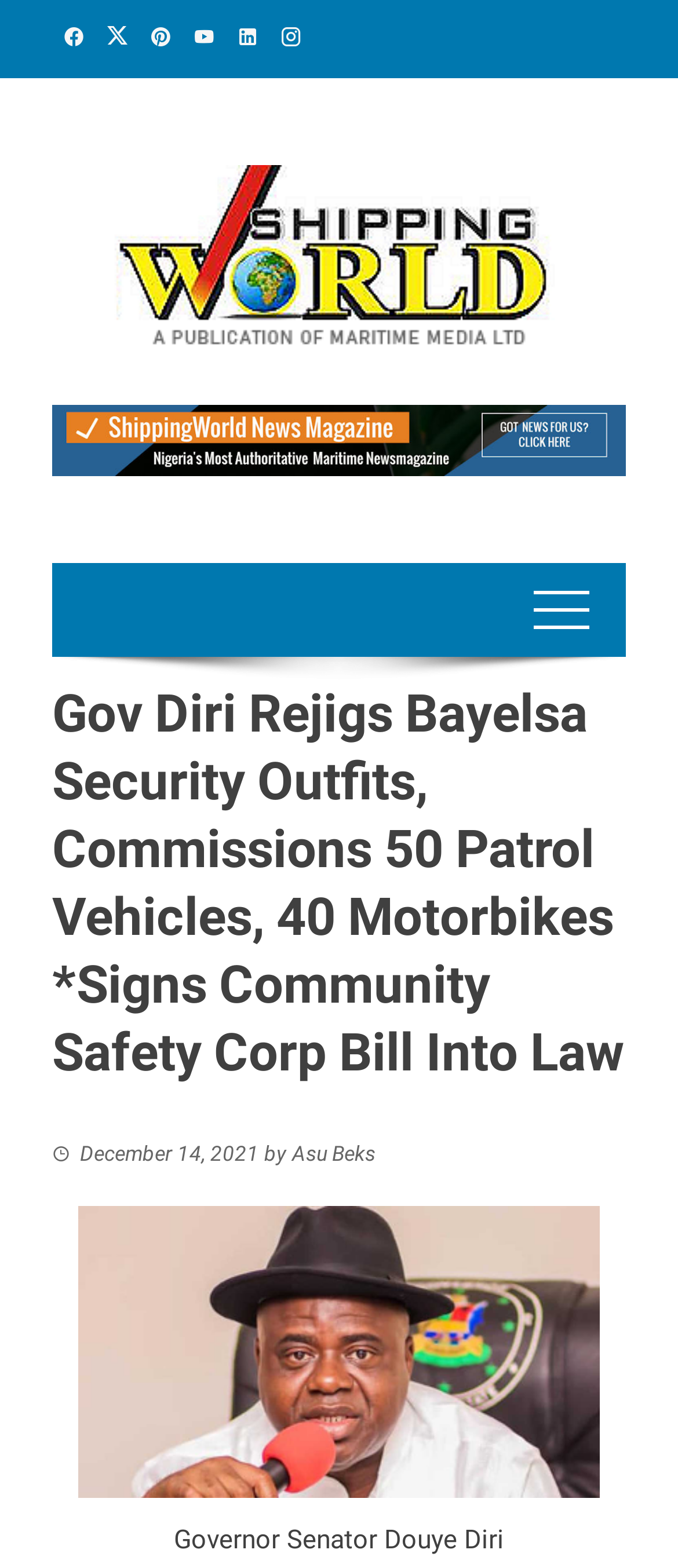From the element description: "alt="Shipping world logo"", extract the bounding box coordinates of the UI element. The coordinates should be expressed as four float numbers between 0 and 1, in the order [left, top, right, bottom].

[0.151, 0.159, 0.849, 0.179]